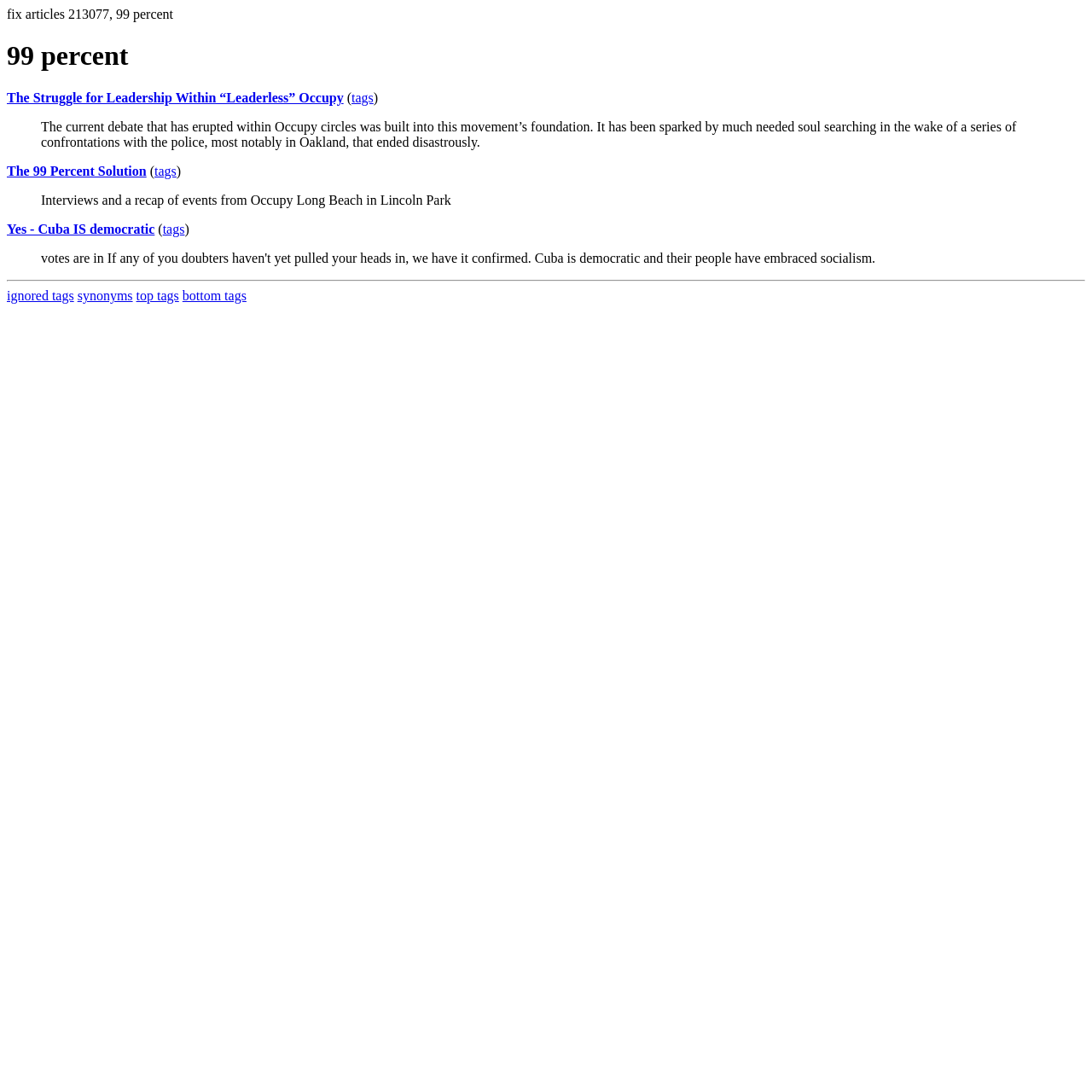Specify the bounding box coordinates of the element's region that should be clicked to achieve the following instruction: "read the interview and recap of events from Occupy Long Beach in Lincoln Park". The bounding box coordinates consist of four float numbers between 0 and 1, in the format [left, top, right, bottom].

[0.038, 0.176, 0.413, 0.19]